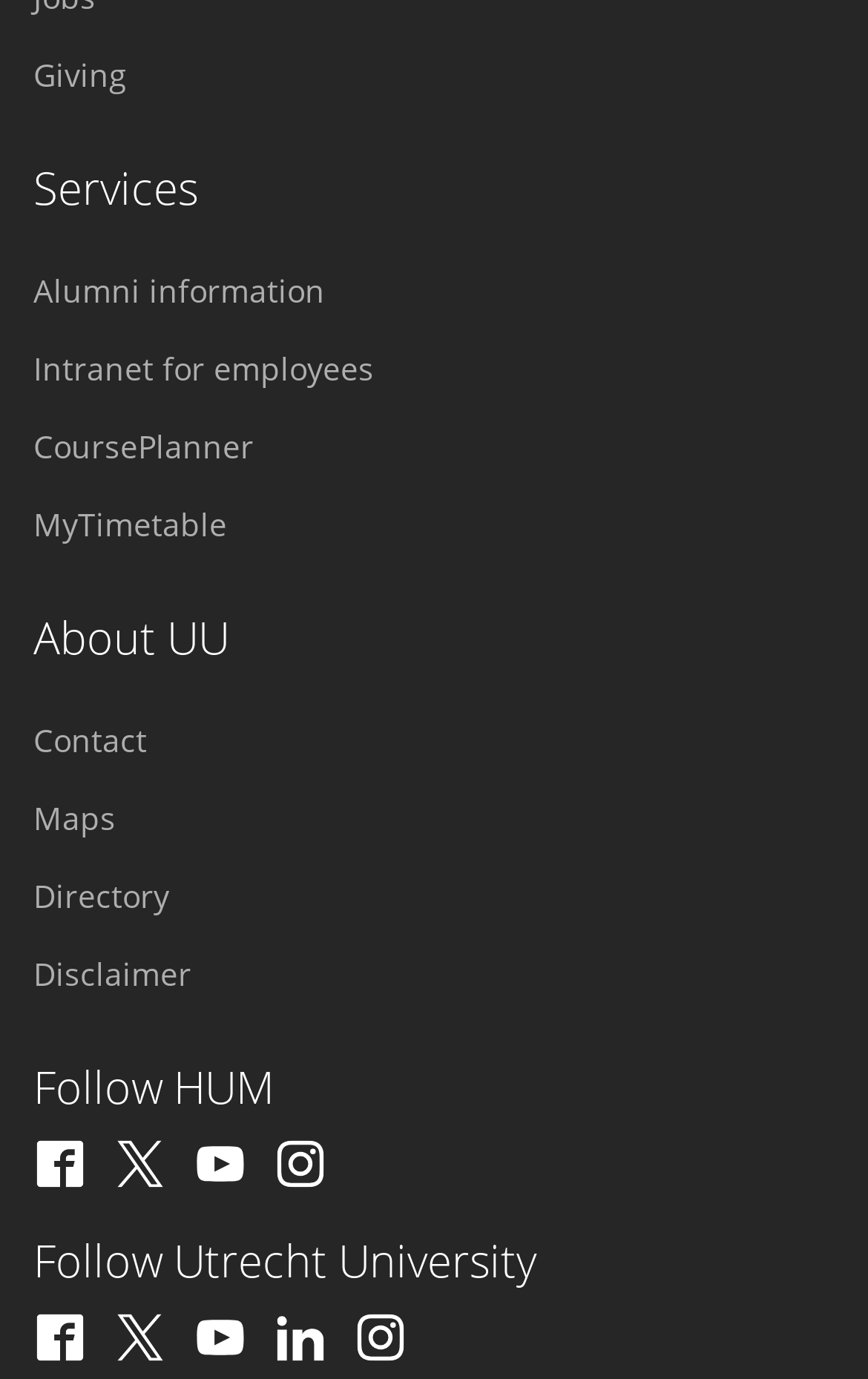How many headings are on the webpage?
Look at the webpage screenshot and answer the question with a detailed explanation.

There are five headings on the webpage: 'Services', 'About UU', 'Contact', 'Follow HUM', and 'Follow Utrecht University'. These headings are located at different positions on the webpage with varying bounding box coordinates.